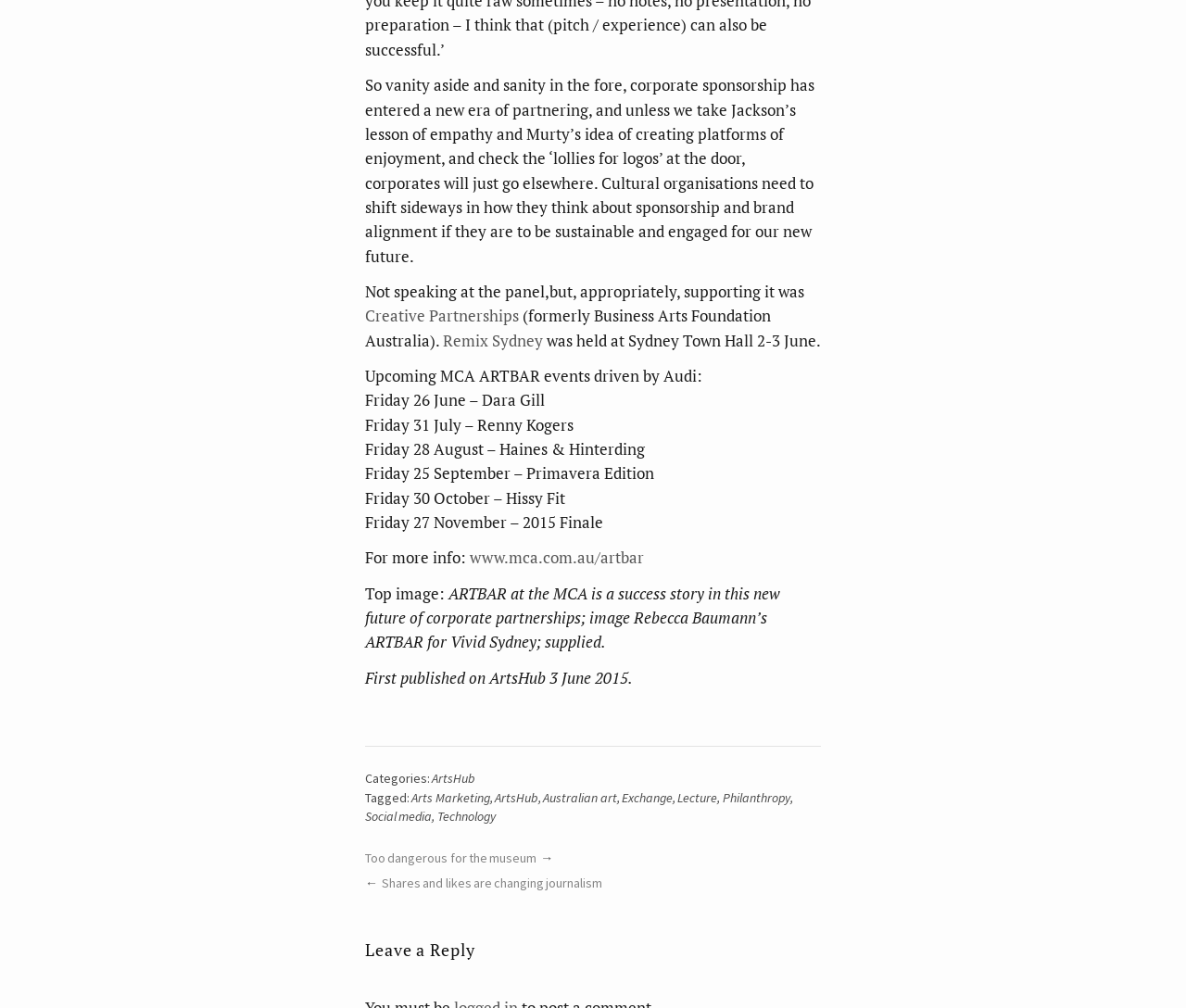Provide the bounding box coordinates of the UI element that matches the description: "Compliance".

None